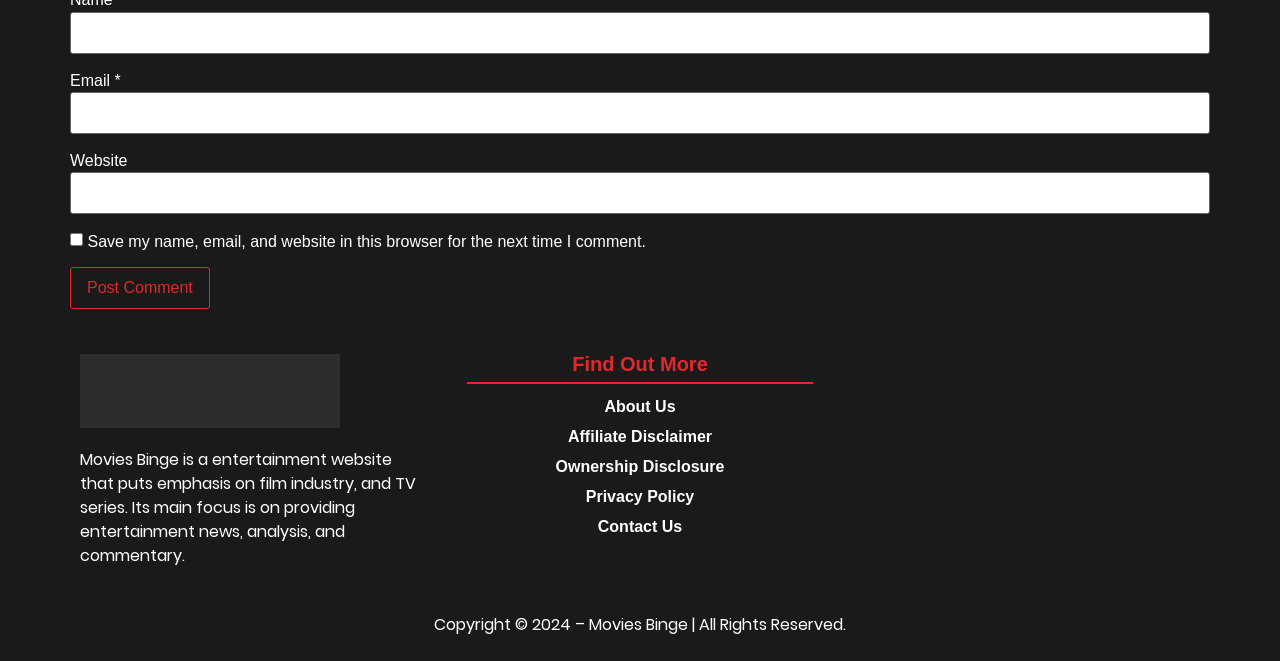What is the purpose of the 'Save my name, email, and website' checkbox?
Using the visual information, reply with a single word or short phrase.

To save user data for next comment